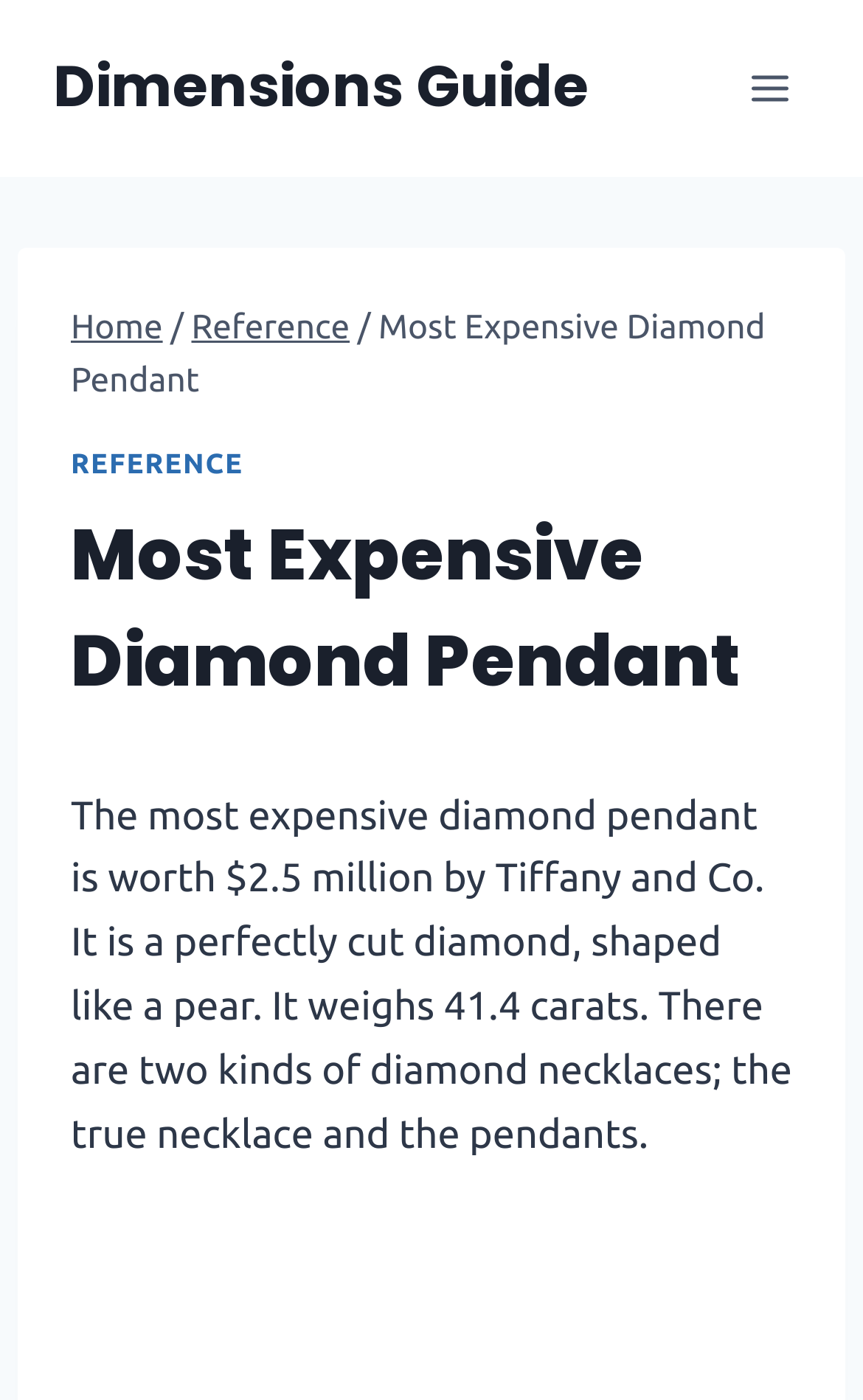Give the bounding box coordinates for the element described by: "Reference".

[0.082, 0.321, 0.282, 0.343]